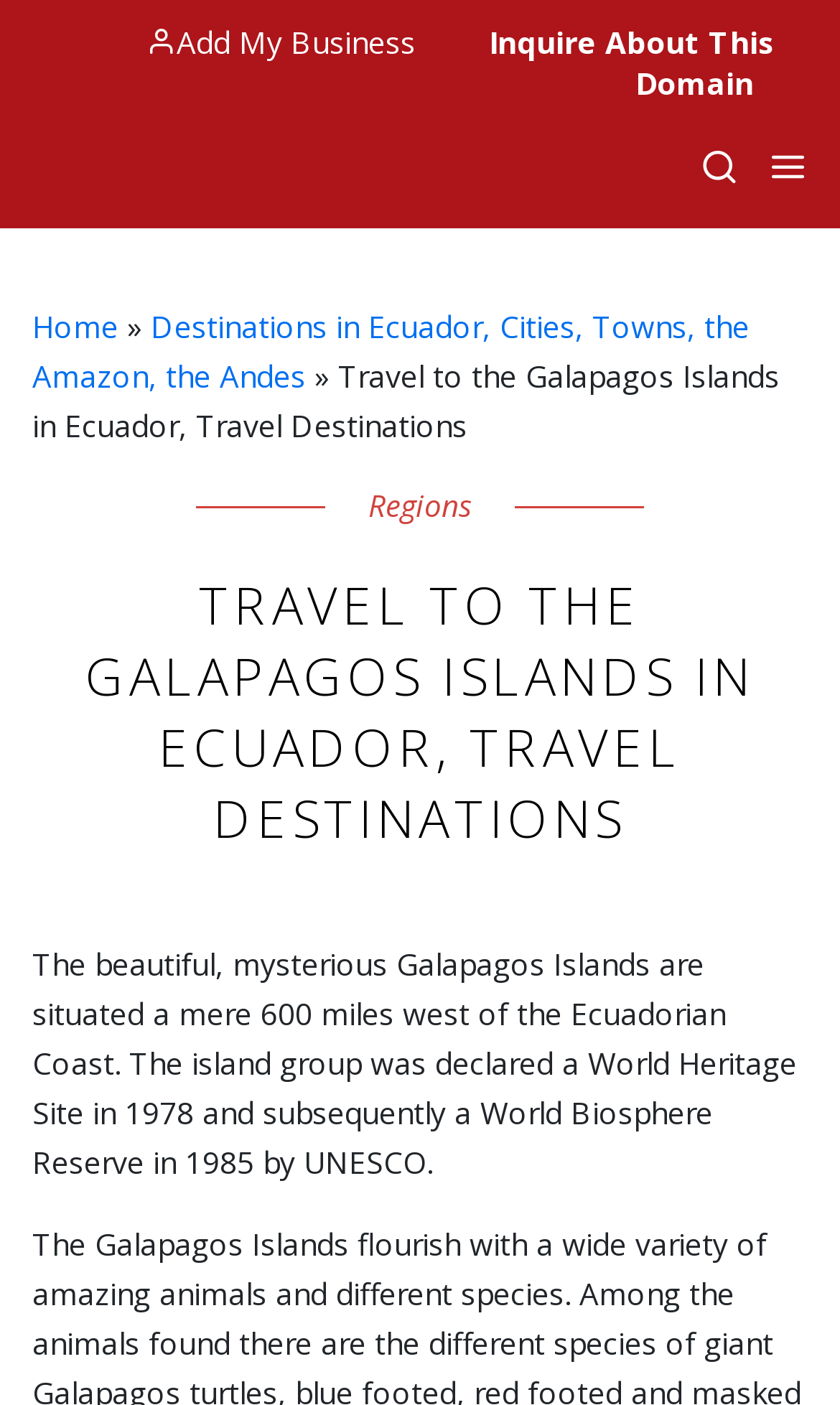Bounding box coordinates are to be given in the format (top-left x, top-left y, bottom-right x, bottom-right y). All values must be floating point numbers between 0 and 1. Provide the bounding box coordinate for the UI element described as: Add My Business

[0.174, 0.015, 0.521, 0.044]